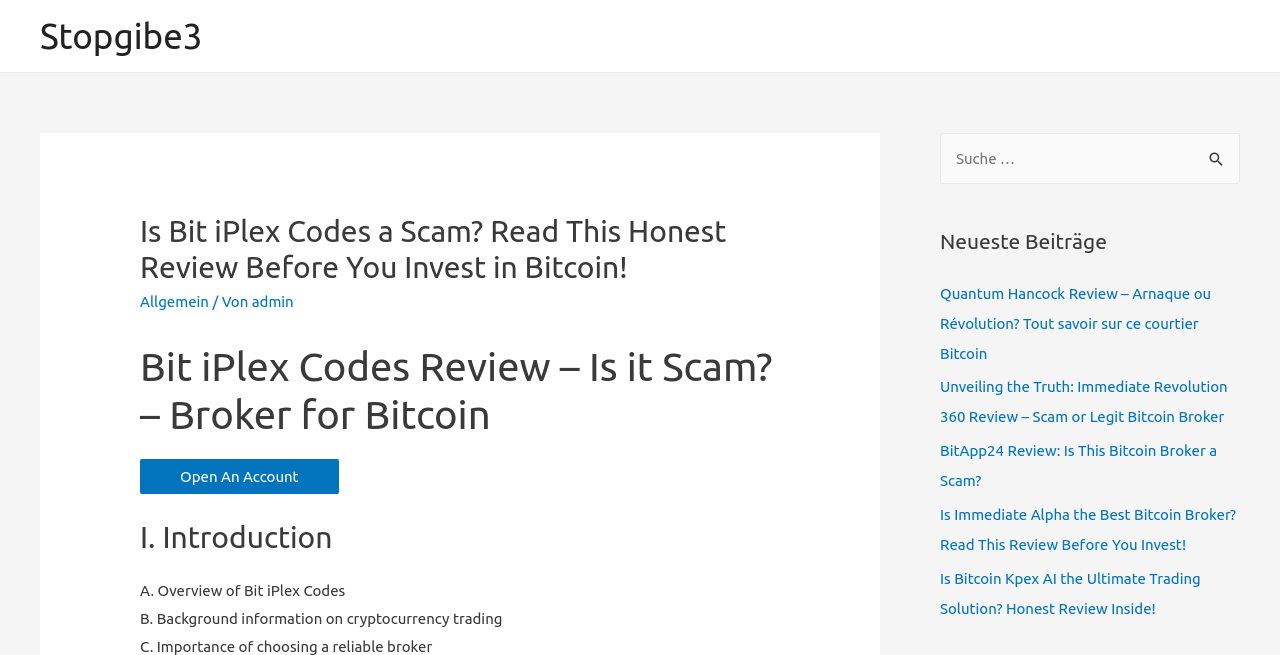Identify the bounding box coordinates of the HTML element based on this description: "aria-label="Email" name="cm-jikjjrr-jikjjrr" placeholder="* Your email"".

None